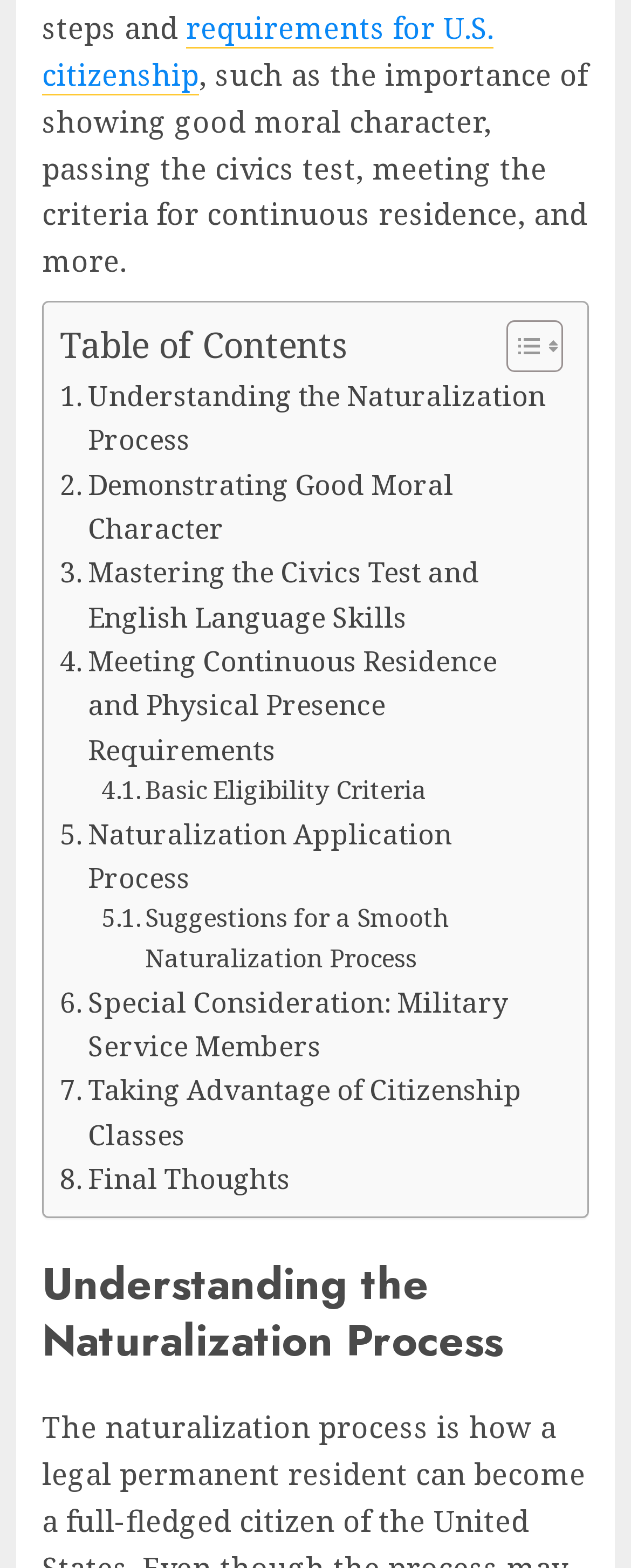What is the purpose of the 'Toggle Table of Content' button?
Using the image provided, answer with just one word or phrase.

To show or hide the table of contents